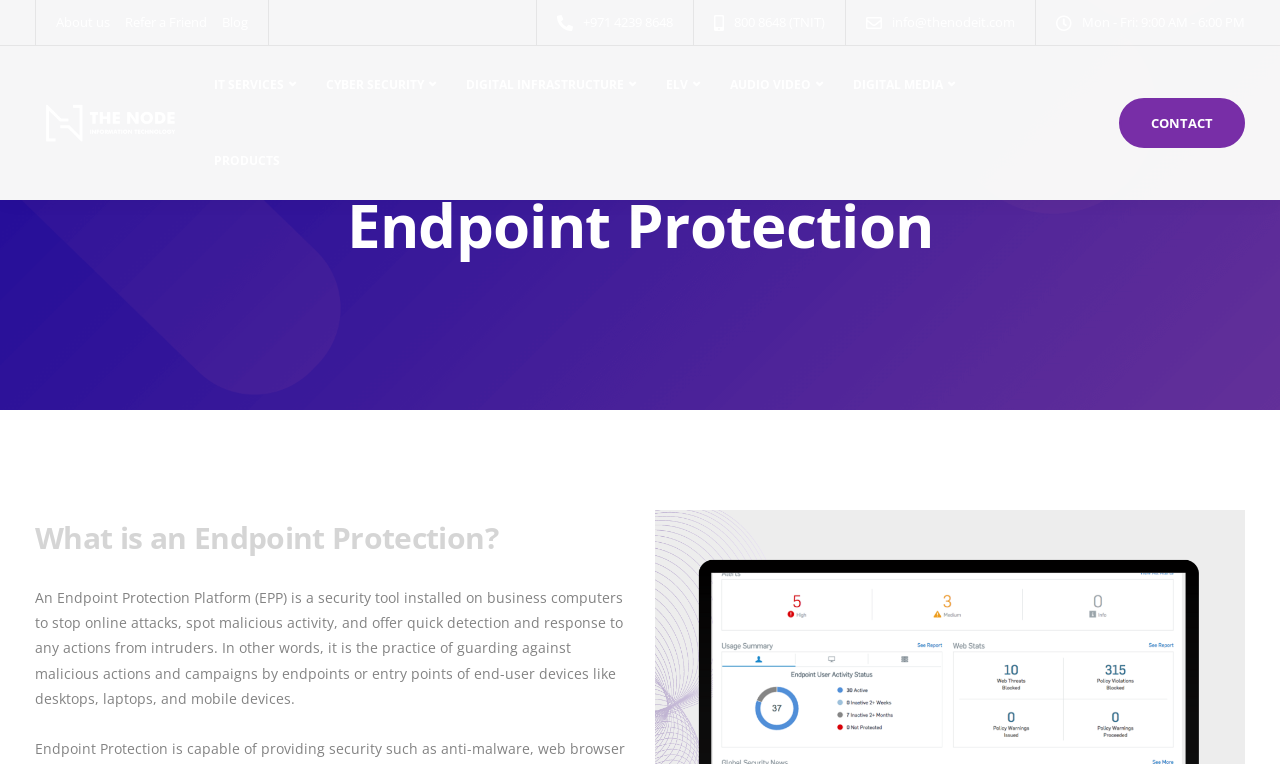Locate the bounding box coordinates of the area that needs to be clicked to fulfill the following instruction: "Learn about IT SERVICES". The coordinates should be in the format of four float numbers between 0 and 1, namely [left, top, right, bottom].

[0.156, 0.062, 0.243, 0.161]